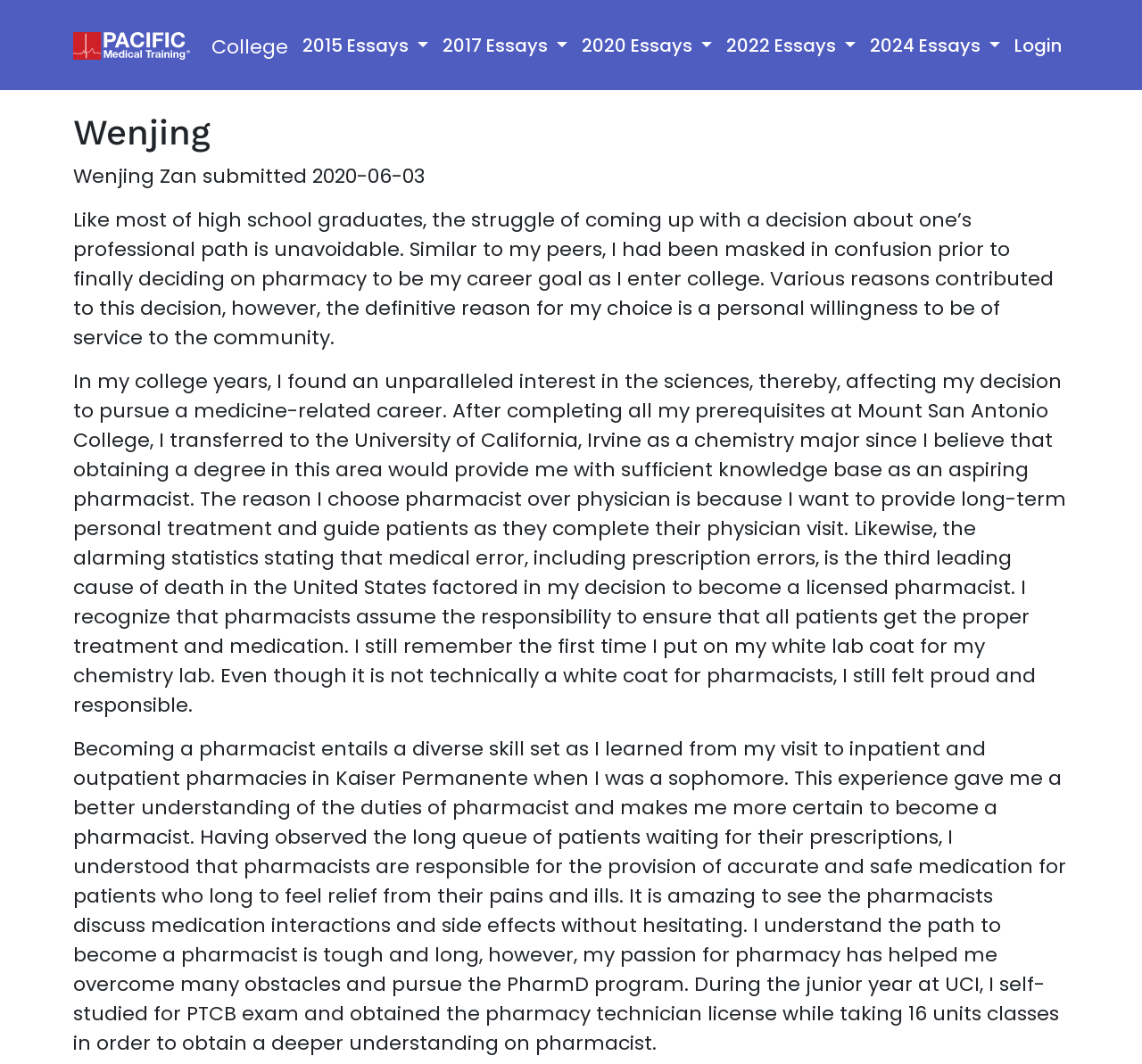Locate the bounding box coordinates of the area to click to fulfill this instruction: "Click the logo link". The bounding box should be presented as four float numbers between 0 and 1, in the order [left, top, right, bottom].

[0.064, 0.025, 0.166, 0.06]